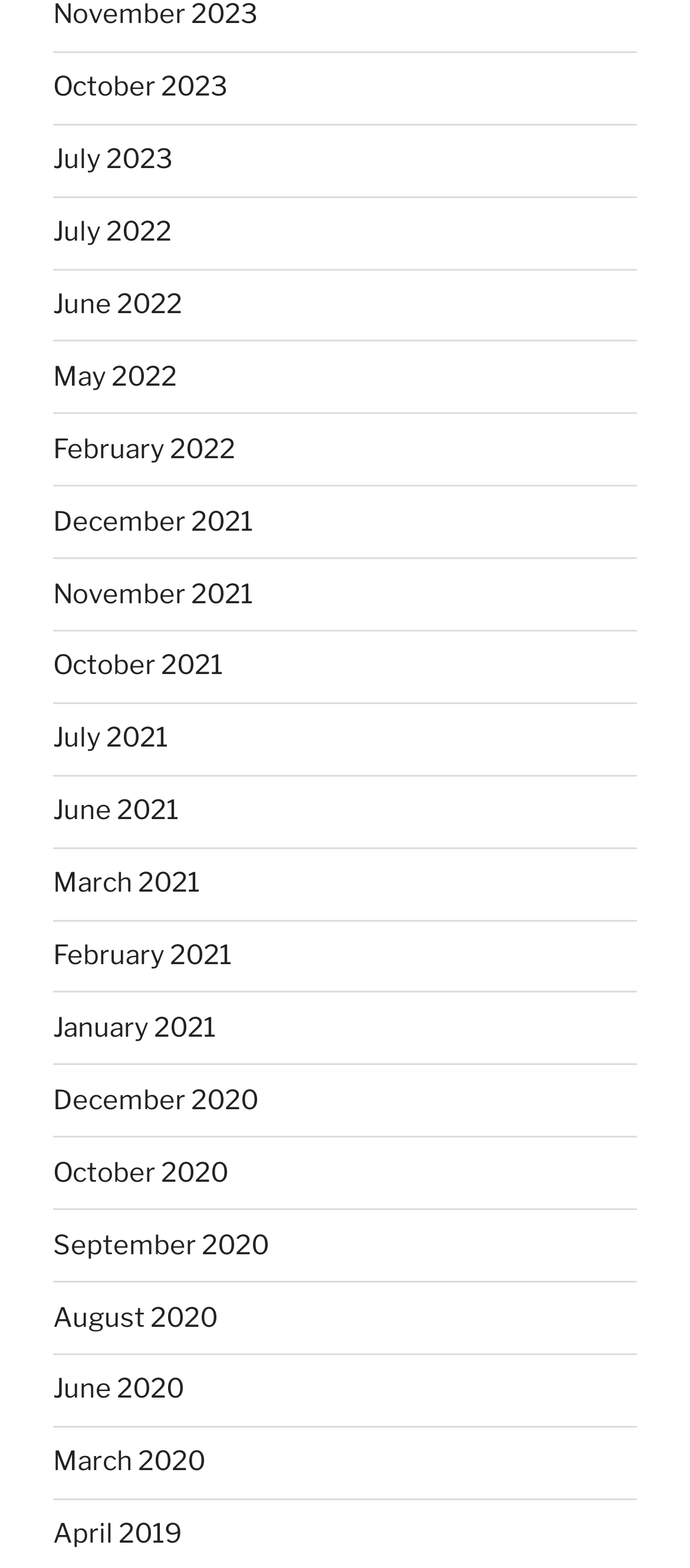Identify the bounding box coordinates for the region of the element that should be clicked to carry out the instruction: "view July 2022". The bounding box coordinates should be four float numbers between 0 and 1, i.e., [left, top, right, bottom].

[0.077, 0.138, 0.249, 0.158]